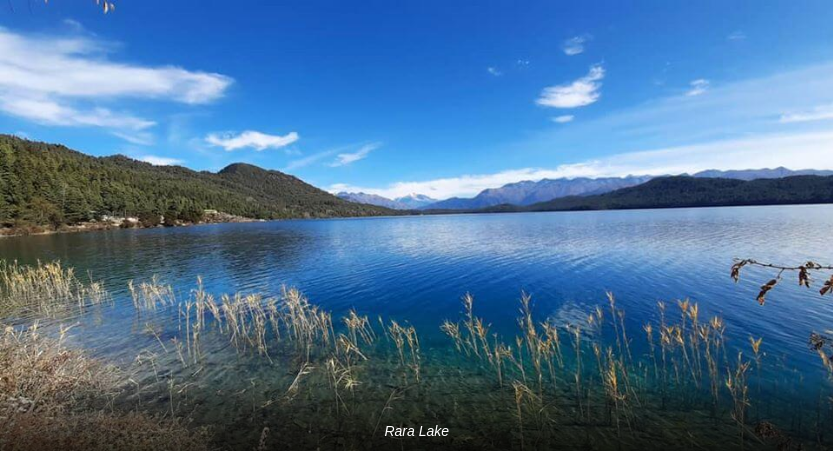Provide a comprehensive description of the image.

The image captures the serene beauty of Rara Lake, a hidden gem located in the remote region of Mugu, Nepal. The lake's crystal-clear waters reflect the azure sky above, while the surrounding mountains create a majestic backdrop. Fringed by lush greenery and gentle reeds at the water’s edge, this tranquil setting evokes a sense of peace and natural splendor. Renowned as one of the most beautiful places in Nepal, Rara Lake offers breathtaking views that are hard to capture in photographs, making it a captivating destination for those seeking a unique escape into nature, away from the crowds.